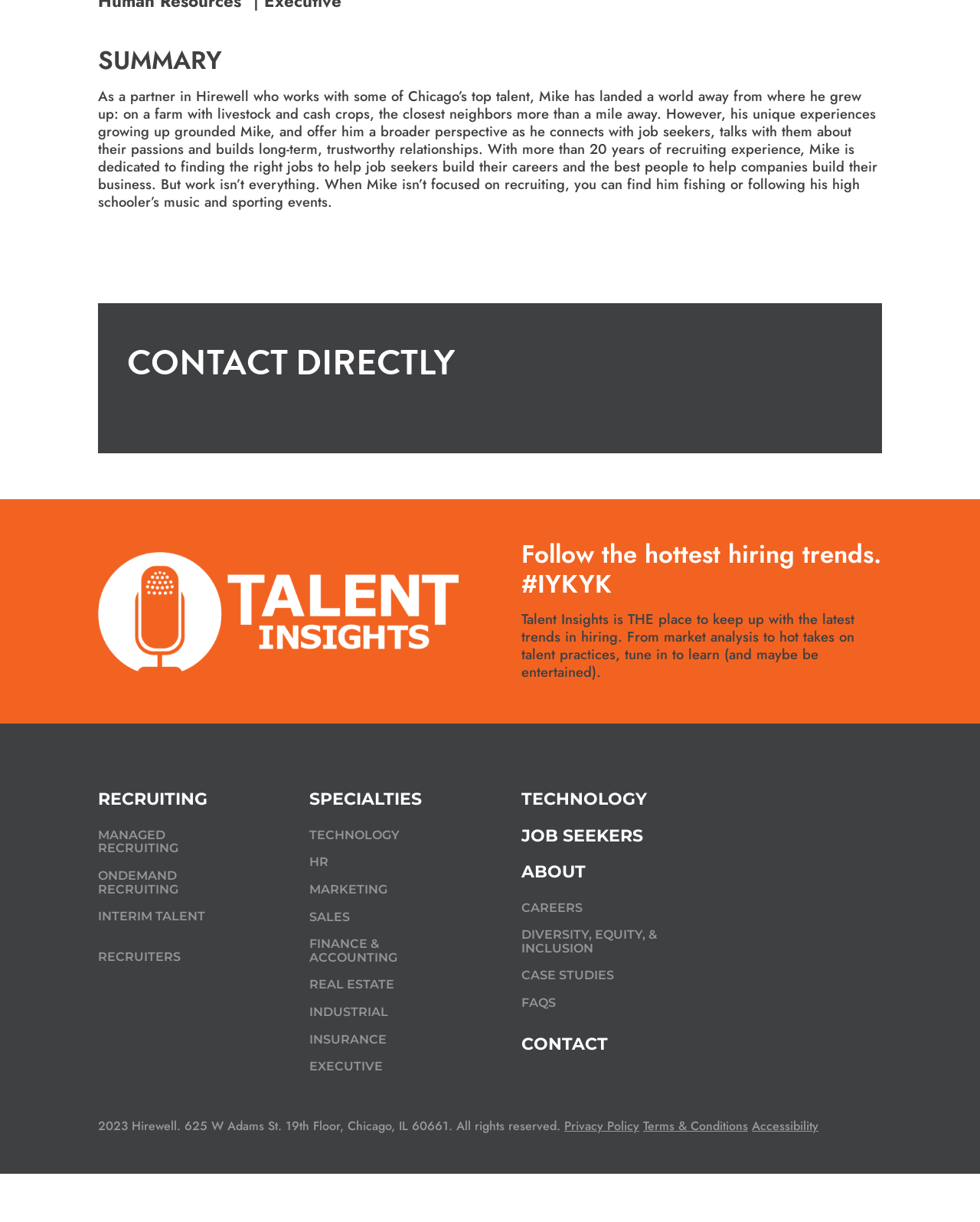Bounding box coordinates are specified in the format (top-left x, top-left y, bottom-right x, bottom-right y). All values are floating point numbers bounded between 0 and 1. Please provide the bounding box coordinate of the region this sentence describes: Diversity, Equity, & Inclusion

[0.532, 0.76, 0.684, 0.788]